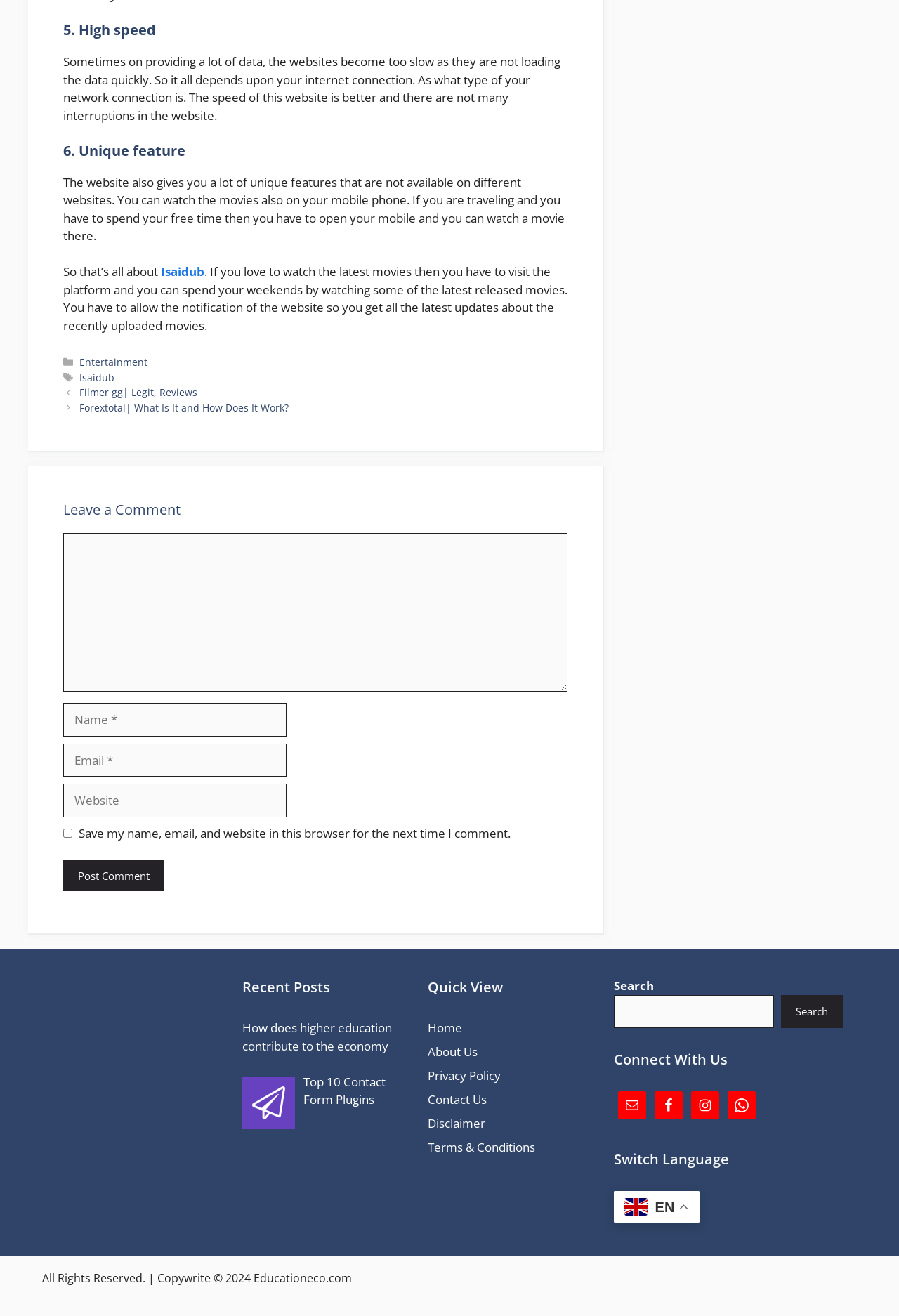Determine the bounding box coordinates of the element that should be clicked to execute the following command: "Leave a comment".

[0.07, 0.381, 0.631, 0.394]